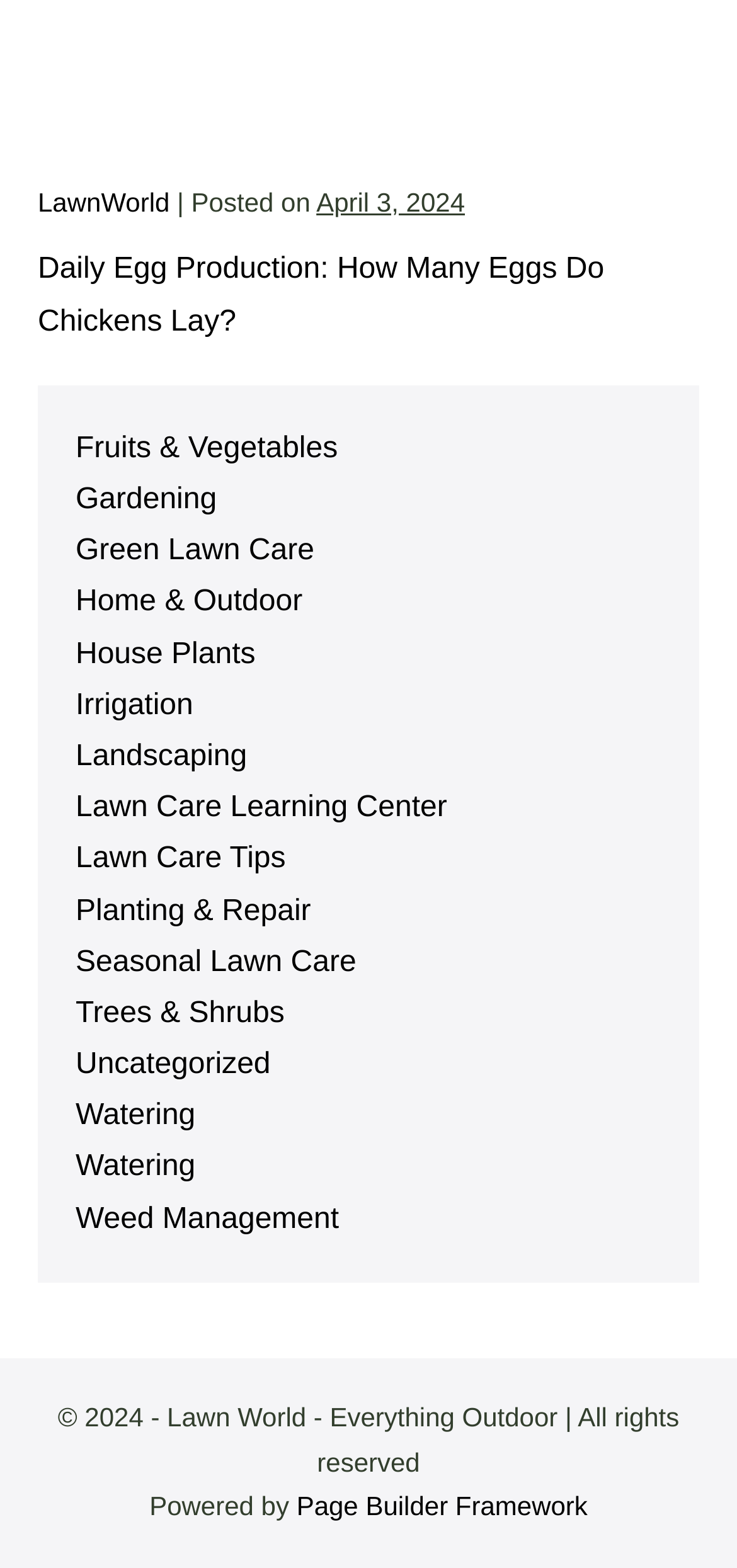Analyze the image and answer the question with as much detail as possible: 
What is the date of the latest article?

The date of the latest article can be found next to the title 'Daily Egg Production: How Many Eggs Do Chickens Lay?', which says 'Posted on April 3, 2024'.